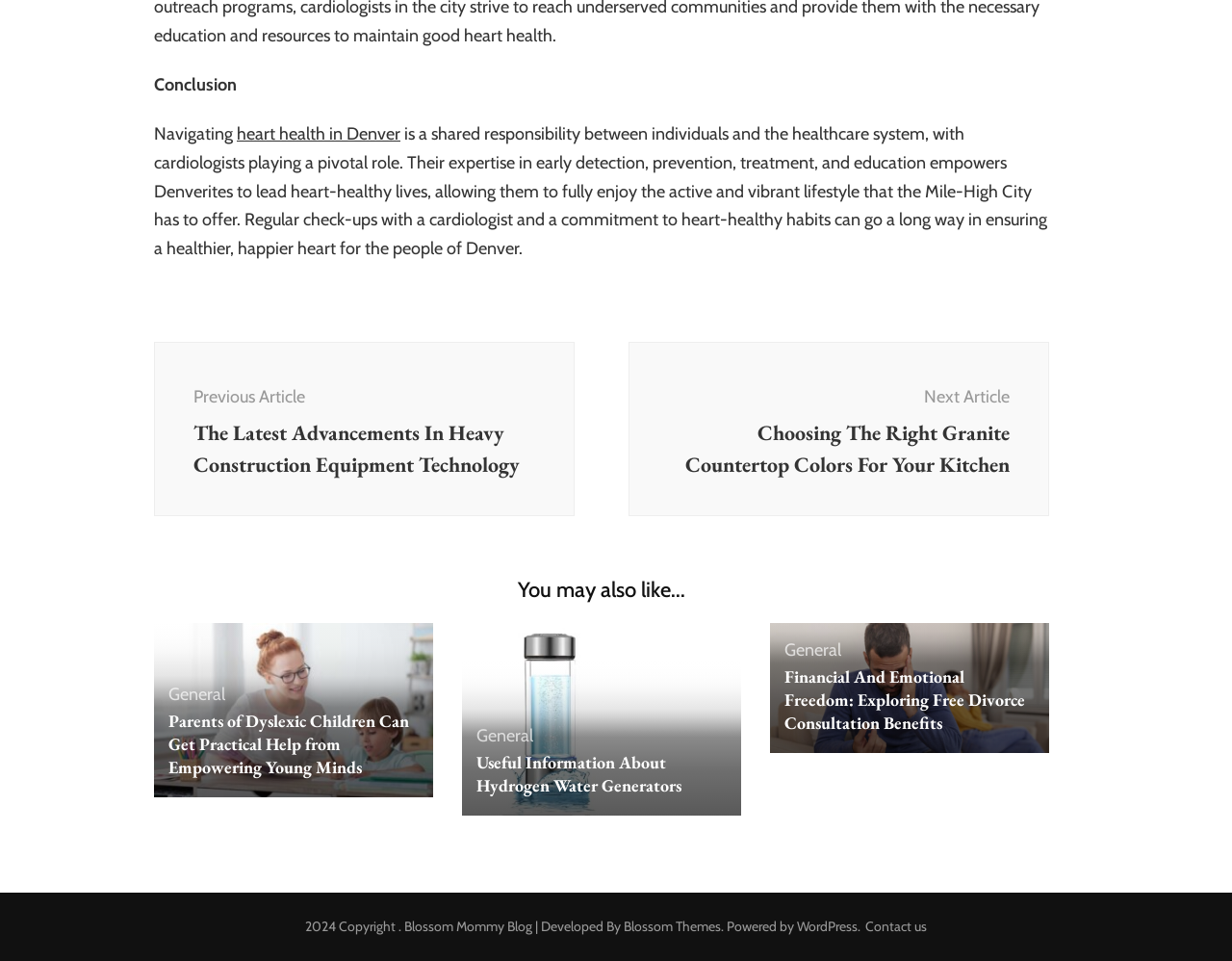What is the theme of the blog developed by?
Based on the screenshot, provide your answer in one word or phrase.

Blossom Themes